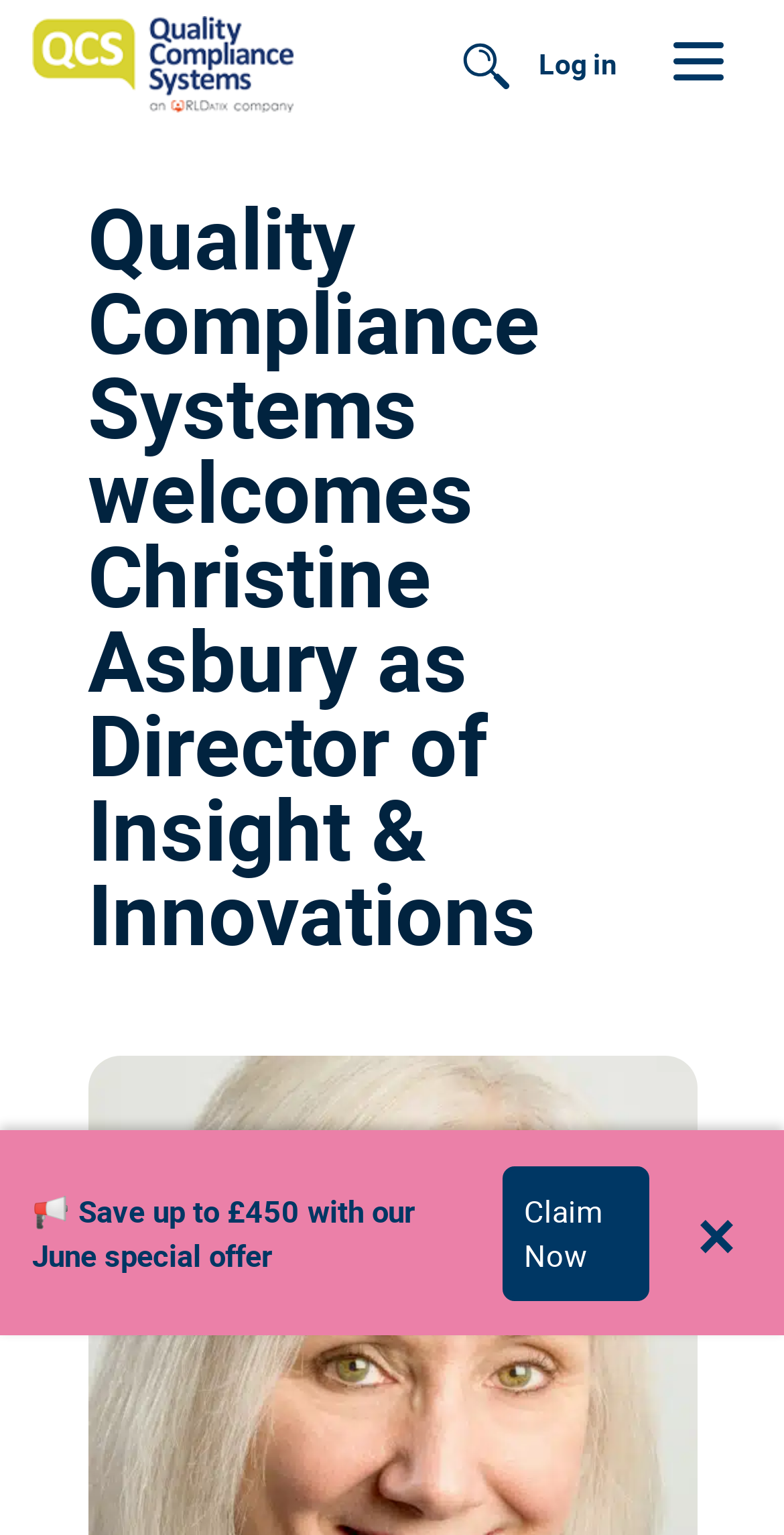Using the given description, provide the bounding box coordinates formatted as (top-left x, top-left y, bottom-right x, bottom-right y), with all values being floating point numbers between 0 and 1. Description: alt="QCS Logo"

[0.041, 0.01, 0.374, 0.073]